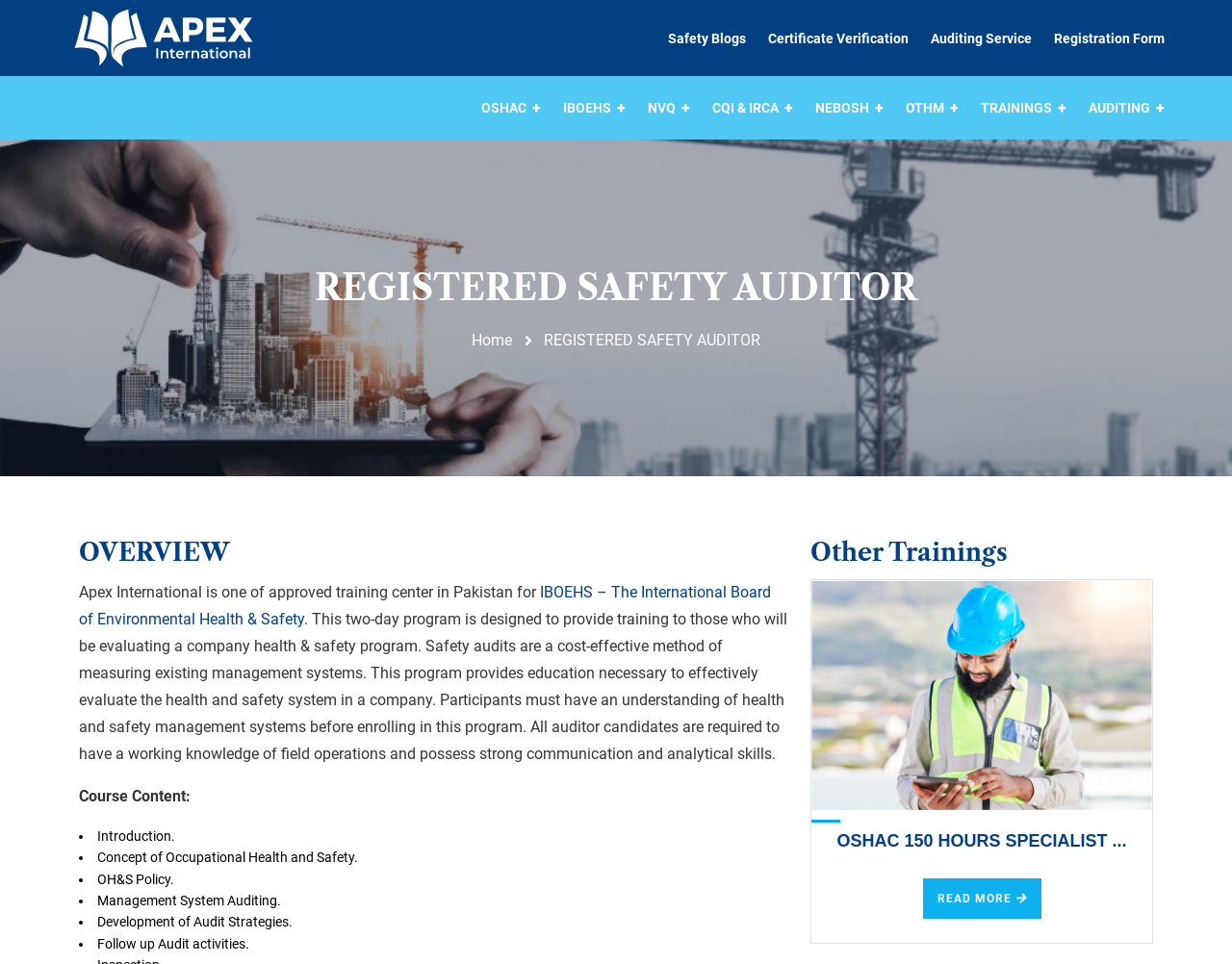Locate the bounding box coordinates of the area you need to click to fulfill this instruction: 'Click on Start'. The coordinates must be in the form of four float numbers ranging from 0 to 1: [left, top, right, bottom].

None